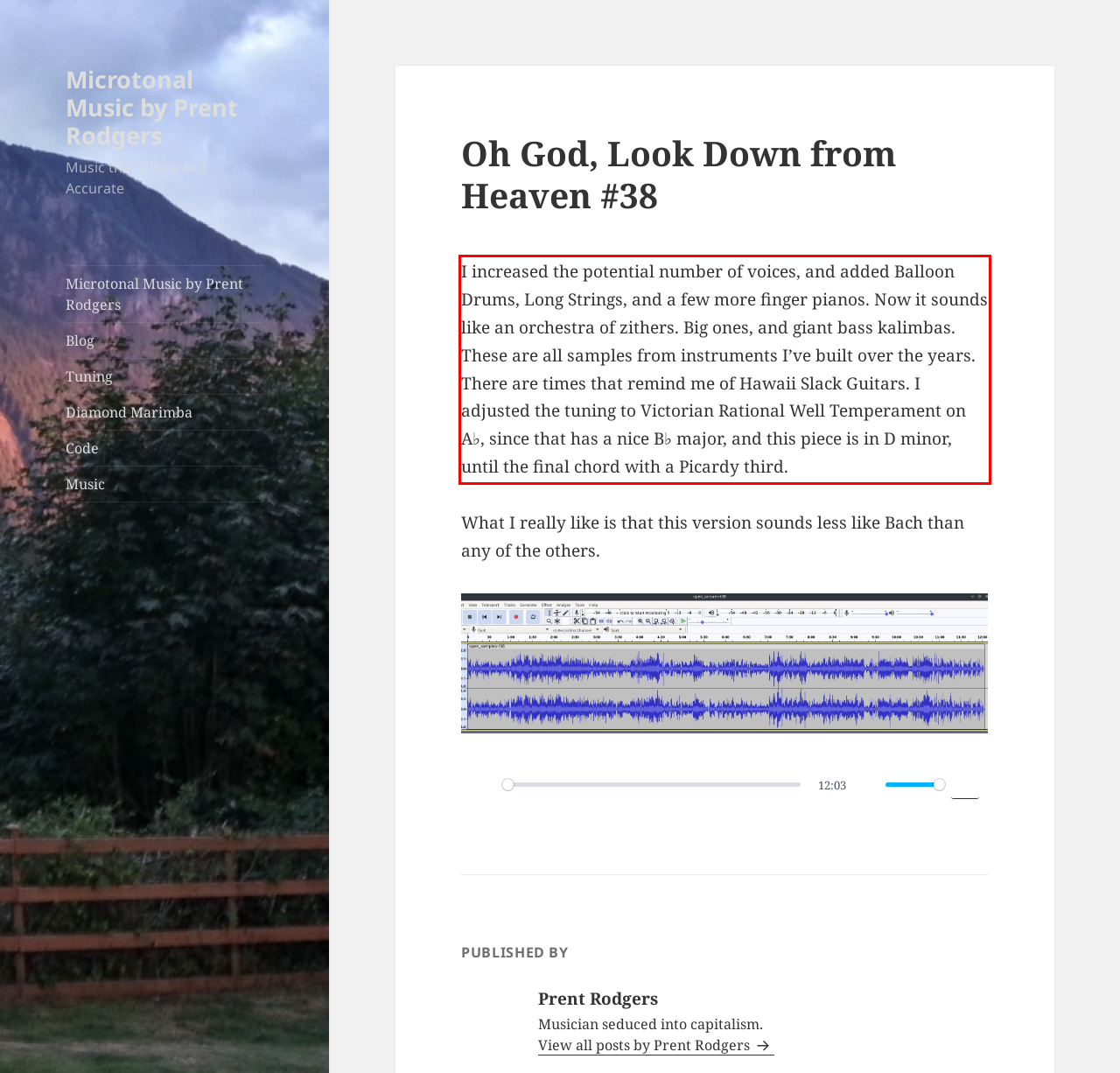Please look at the screenshot provided and find the red bounding box. Extract the text content contained within this bounding box.

I increased the potential number of voices, and added Balloon Drums, Long Strings, and a few more finger pianos. Now it sounds like an orchestra of zithers. Big ones, and giant bass kalimbas. These are all samples from instruments I’ve built over the years. There are times that remind me of Hawaii Slack Guitars. I adjusted the tuning to Victorian Rational Well Temperament on A♭, since that has a nice B♭ major, and this piece is in D minor, until the final chord with a Picardy third.